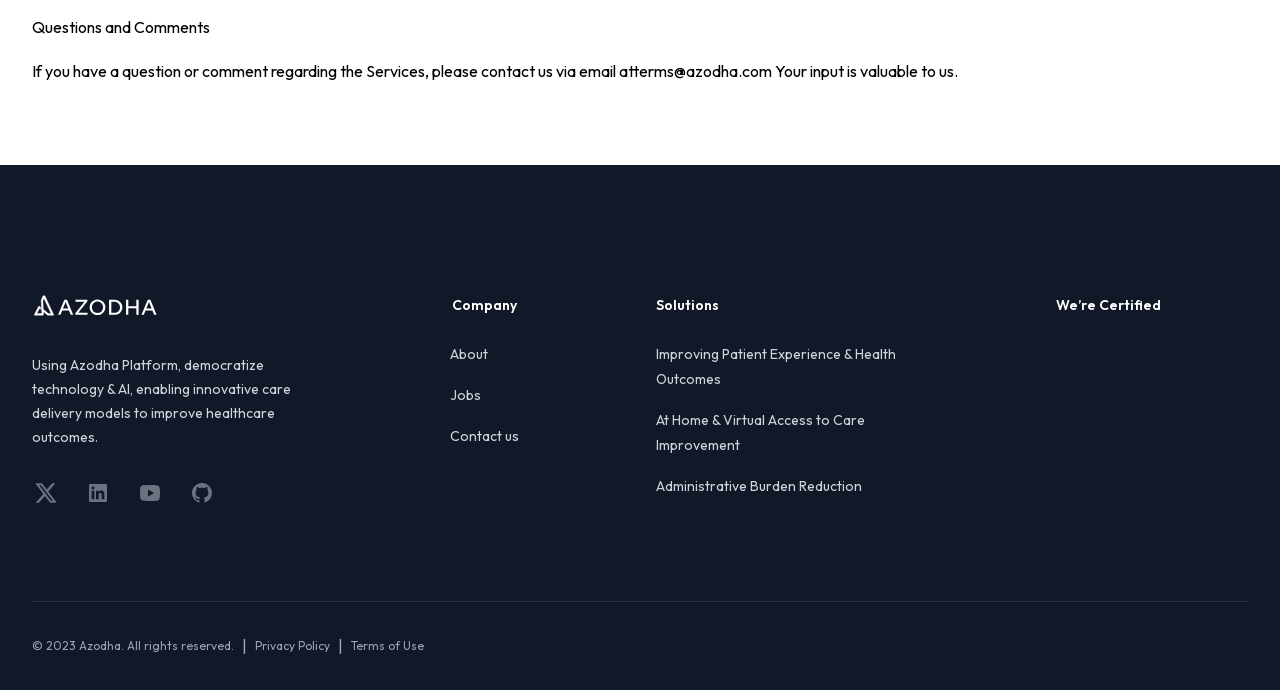What is the purpose of Azodha Platform?
Use the information from the image to give a detailed answer to the question.

The purpose of Azodha Platform can be found in the text 'Using Azodha Platform, democratize technology & AI, enabling innovative care delivery models to improve healthcare outcomes.' which is located in the footer section of the webpage.